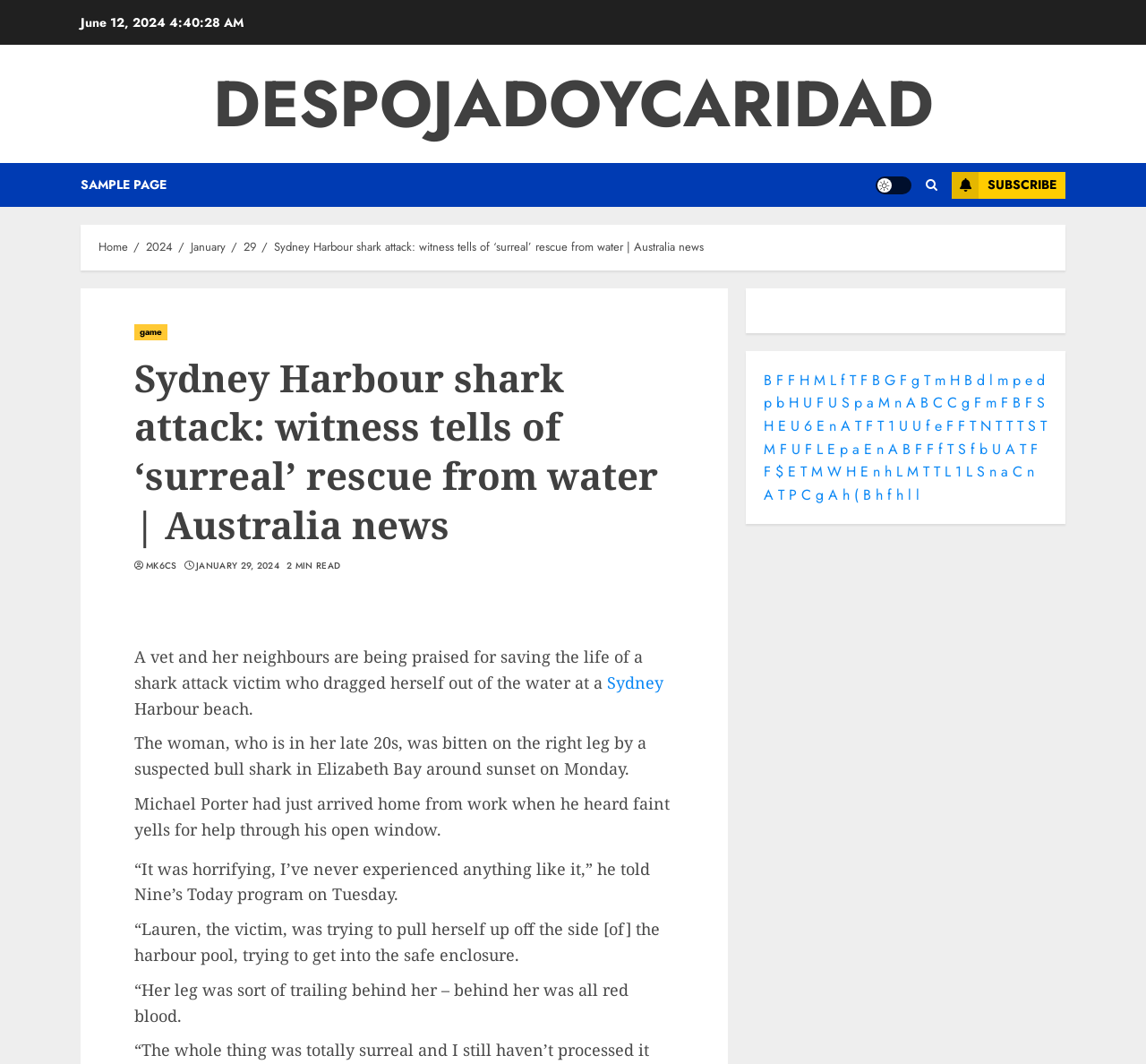Specify the bounding box coordinates (top-left x, top-left y, bottom-right x, bottom-right y) of the UI element in the screenshot that matches this description: Light/Dark Button

[0.764, 0.165, 0.795, 0.182]